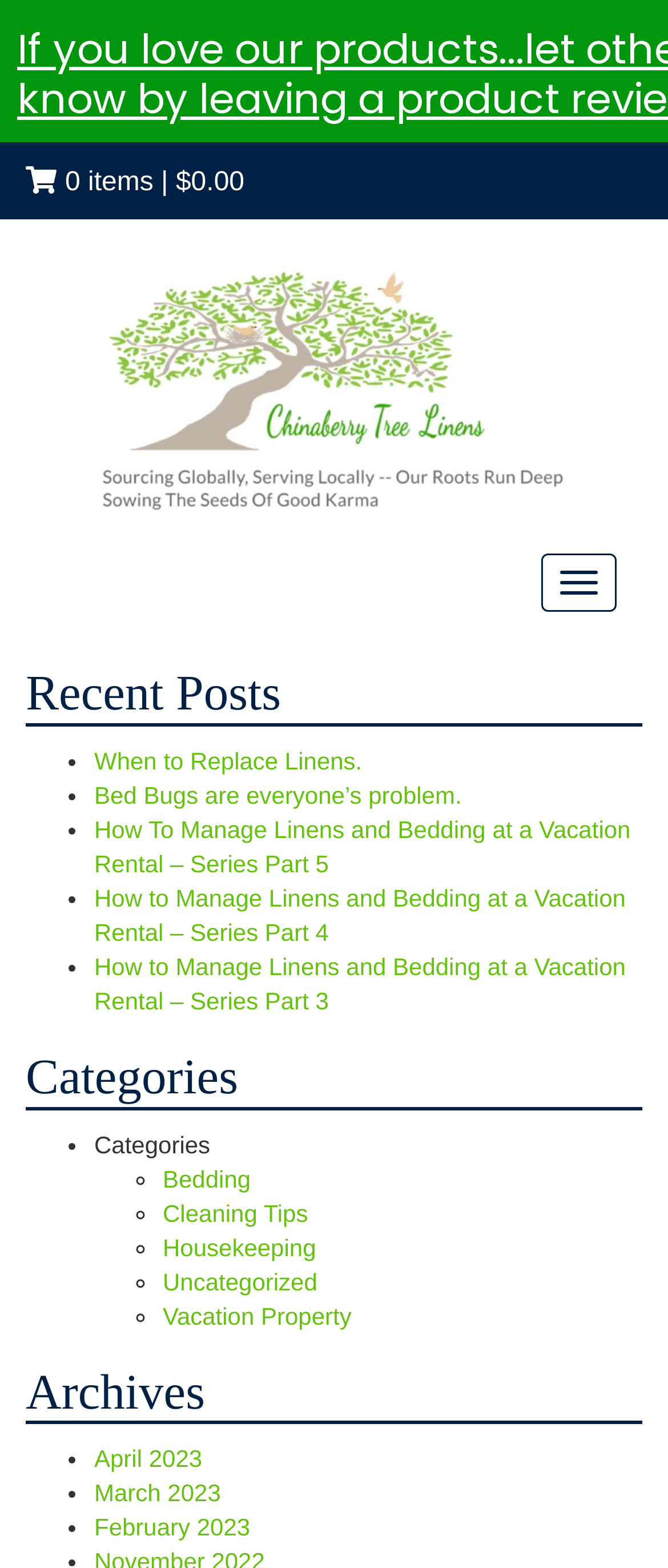Please find the bounding box for the UI component described as follows: "When to Replace Linens.".

[0.141, 0.476, 0.542, 0.494]